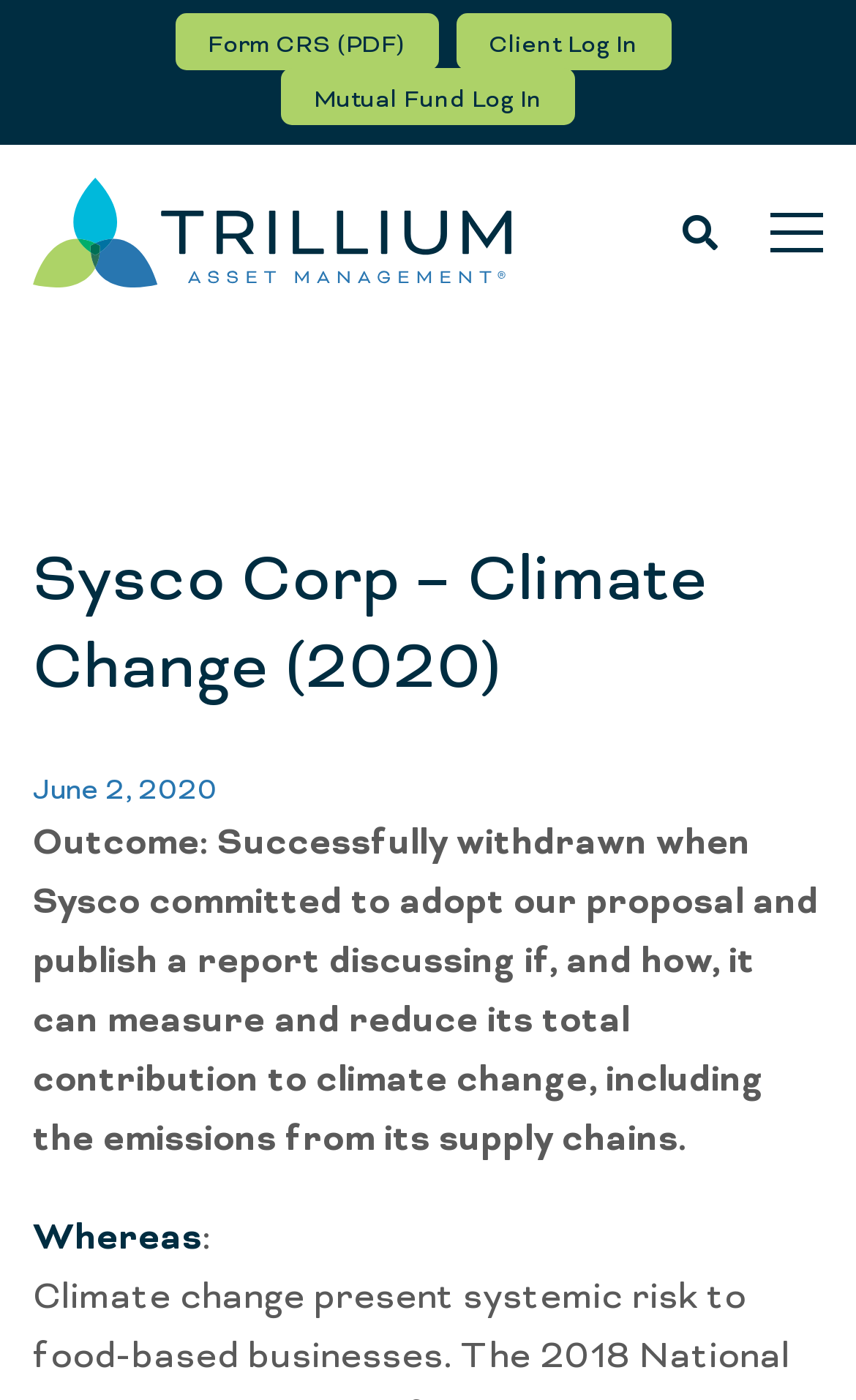Please examine the image and answer the question with a detailed explanation:
What is the date of the climate change report?

I found the date of the climate change report by looking at the static text element that says 'June 2, 2020' which is located below the main heading.